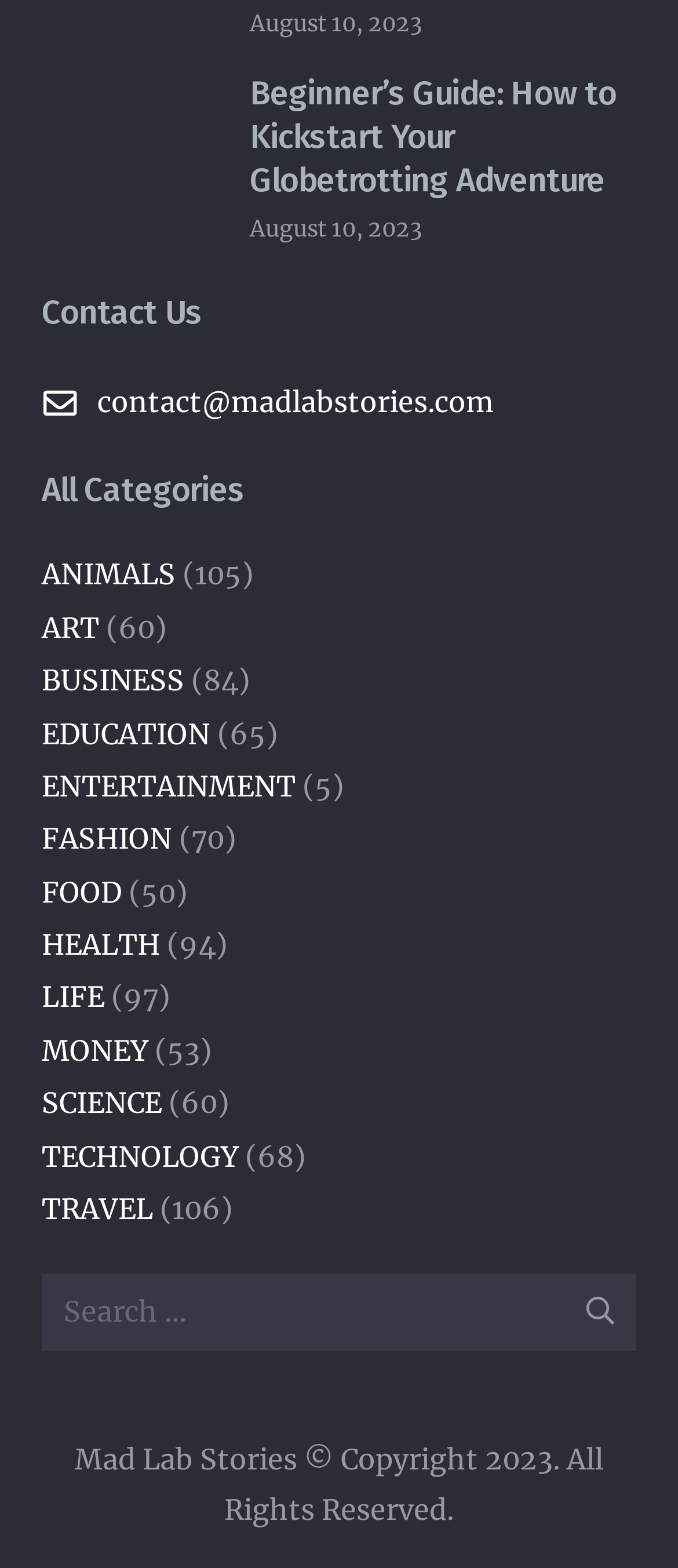What is the purpose of the search box?
Using the image as a reference, give a one-word or short phrase answer.

To search for content